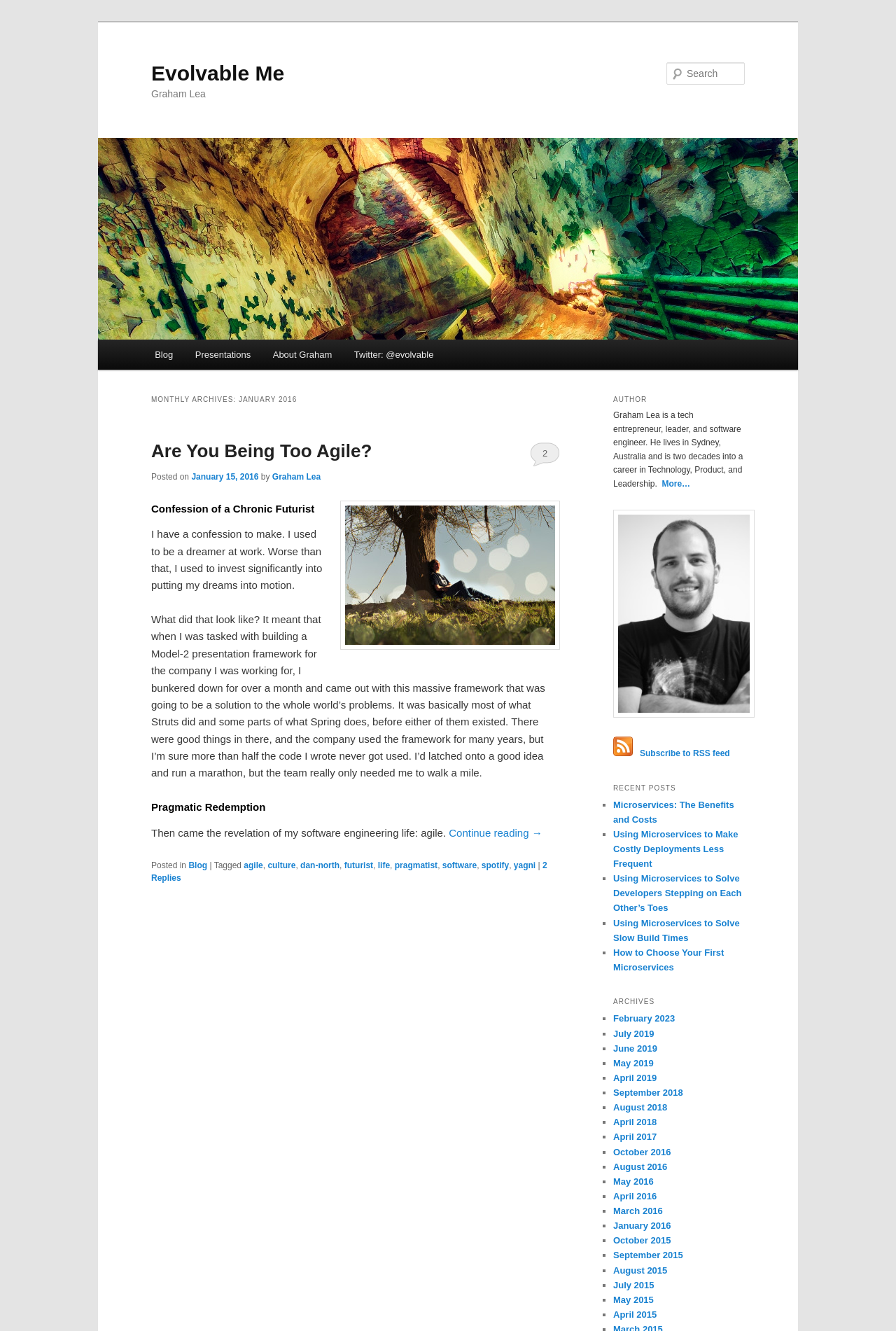Locate the bounding box coordinates of the element that needs to be clicked to carry out the instruction: "Read the recent post 'Microservices: The Benefits and Costs'". The coordinates should be given as four float numbers ranging from 0 to 1, i.e., [left, top, right, bottom].

[0.684, 0.601, 0.819, 0.62]